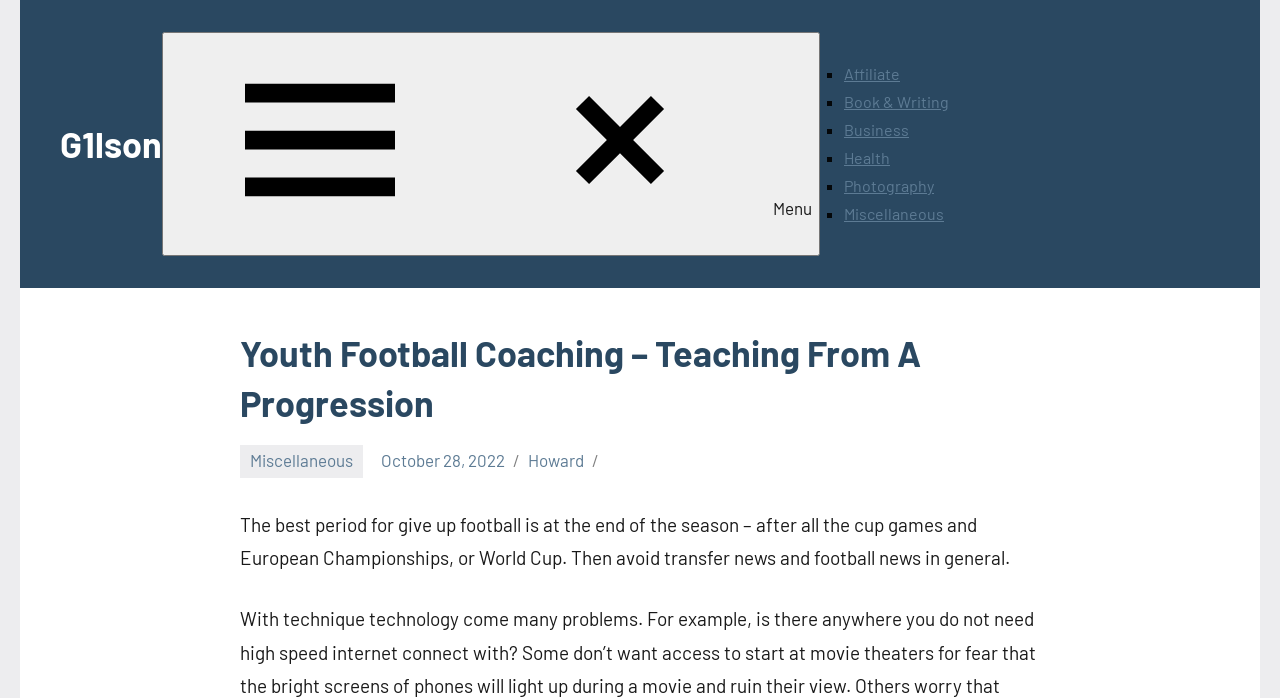What is the name of the website?
Please answer the question with as much detail as possible using the screenshot.

The name of the website can be found in the top-left corner of the webpage, where it says 'Youth Football Coaching – Teaching From A Progression – G1lson'. The 'G1lson' part is the name of the website.